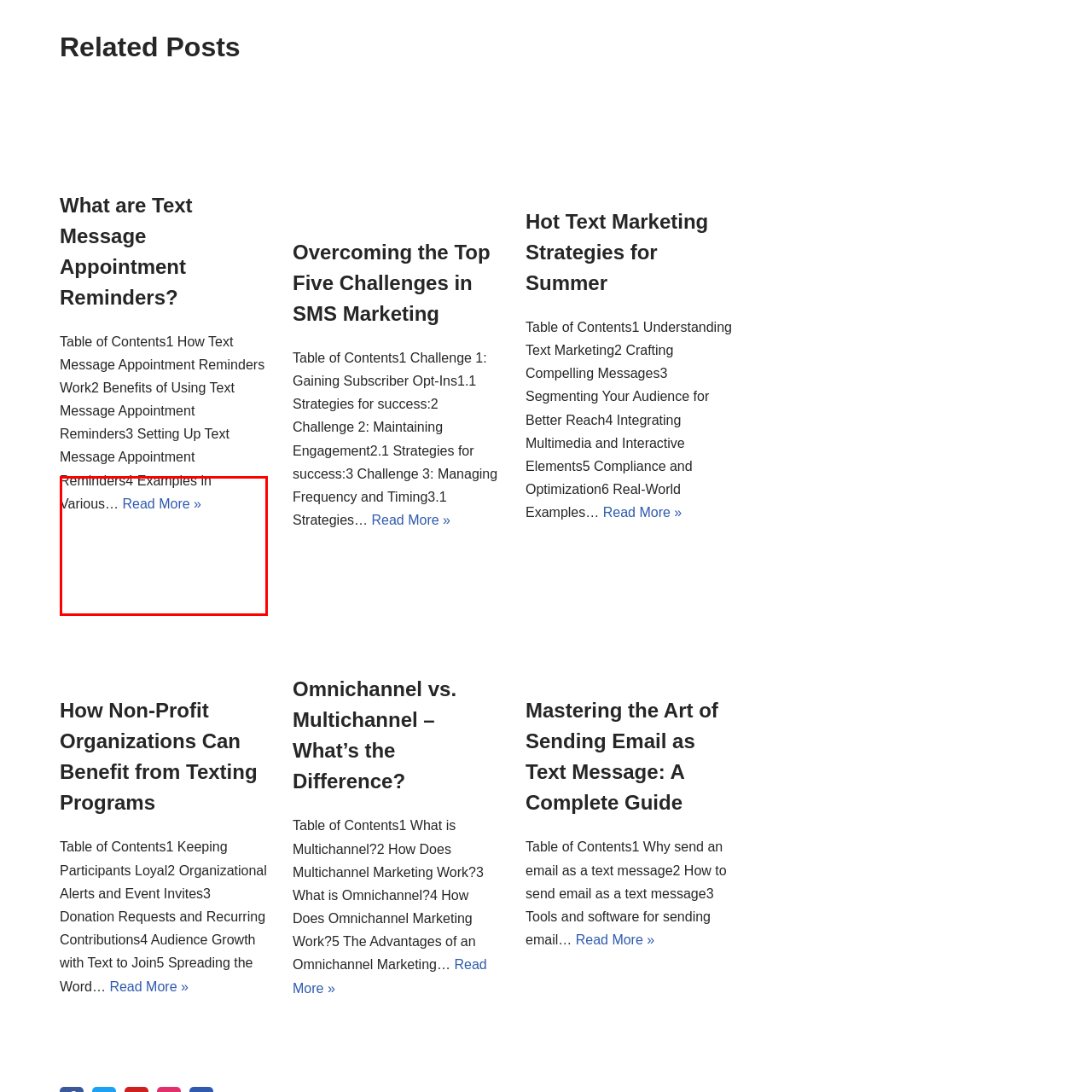Please provide a thorough description of the image inside the red frame.

The image titled "Quickly send thank-you messages post-donation" visually represents the concept of expressing gratitude through text messaging, particularly in the context of non-profit organizations. It emphasizes the effectiveness and immediacy of using SMS to communicate appreciation to donors. This approach not only fosters goodwill but also strengthens relationships with supporters, making them feel valued and encouraging future contributions. The accompanying text in the article likely discusses various strategies and examples of how organizations can implement this practice successfully, helping to enhance their donor communication efforts.